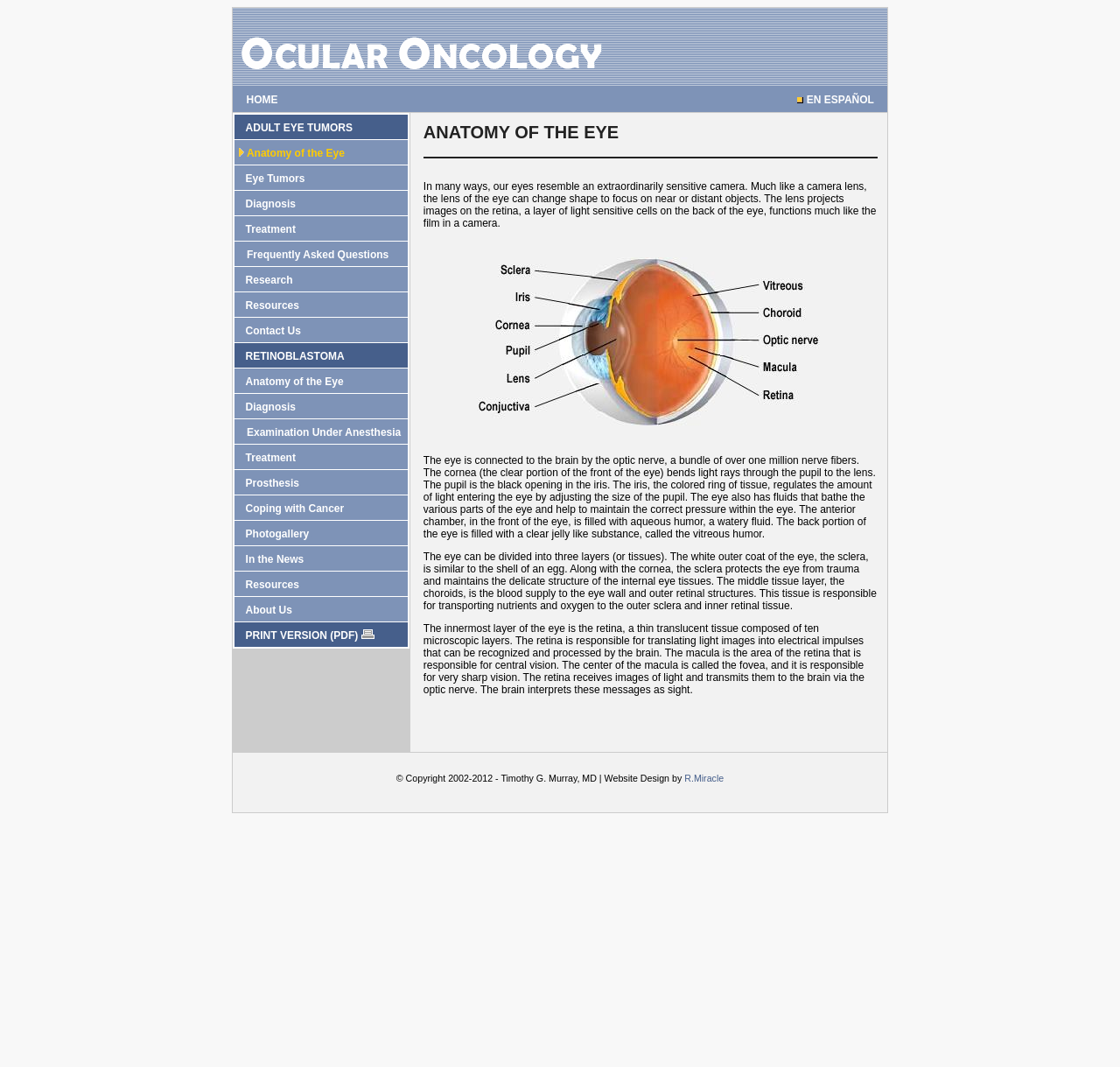Give a one-word or short phrase answer to the question: 
What is the function of the pupil?

Regulates light entering the eye